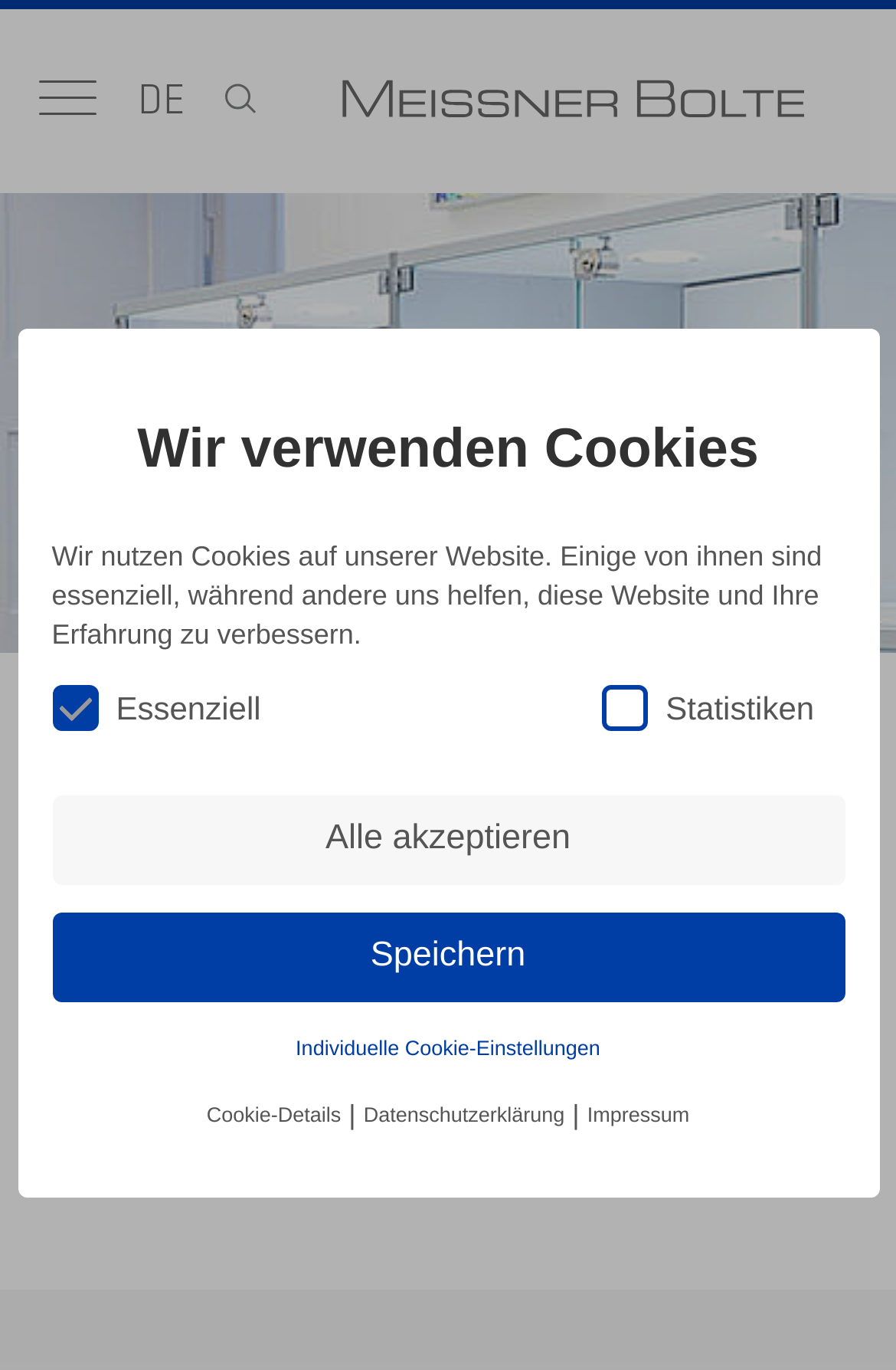Identify the bounding box coordinates for the UI element described as follows: parent_node: DE. Use the format (top-left x, top-left y, bottom-right x, bottom-right y) and ensure all values are floating point numbers between 0 and 1.

[0.01, 0.012, 0.044, 0.062]